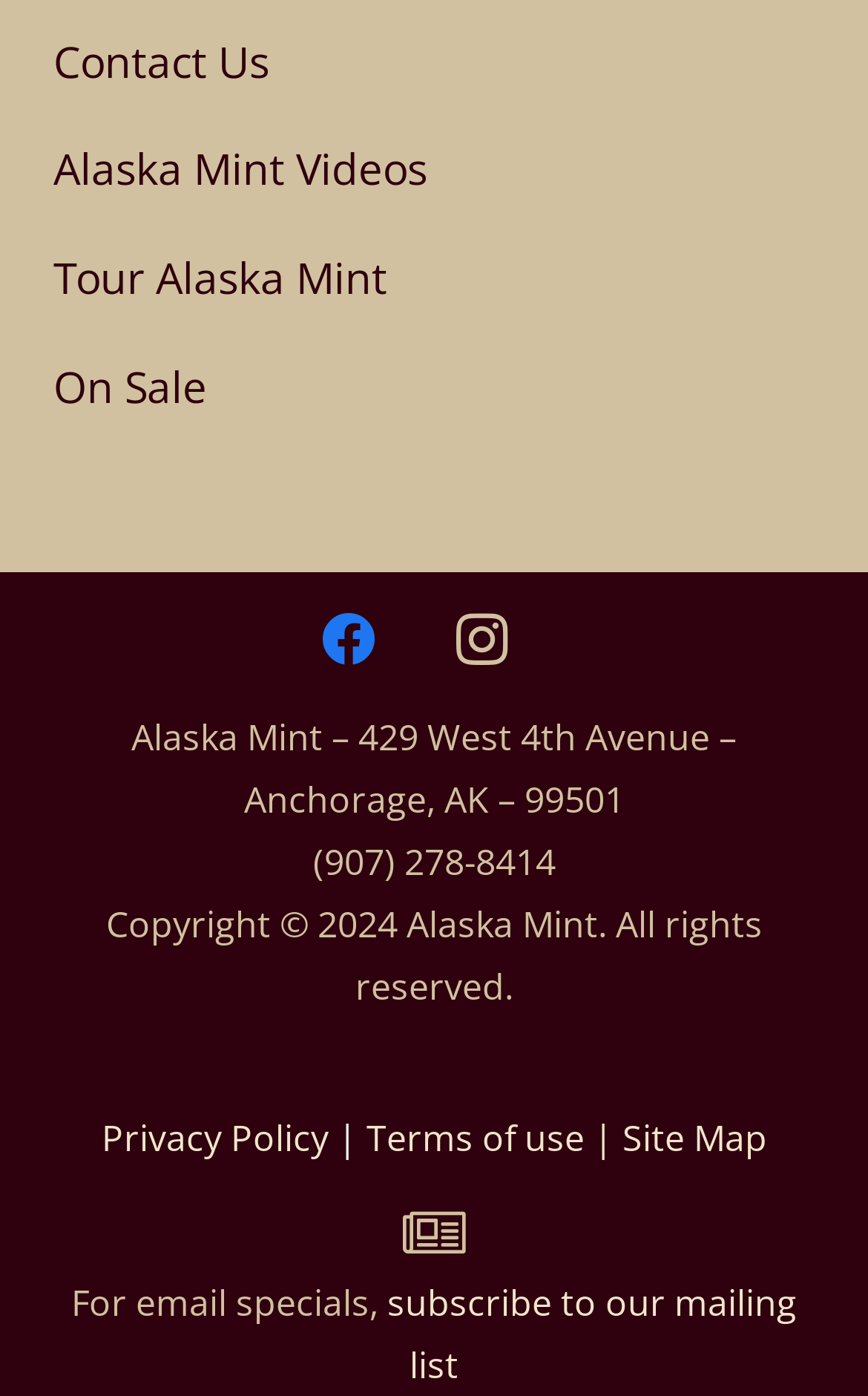Please identify the bounding box coordinates of the region to click in order to complete the given instruction: "learn about the publication". The coordinates should be four float numbers between 0 and 1, i.e., [left, top, right, bottom].

None